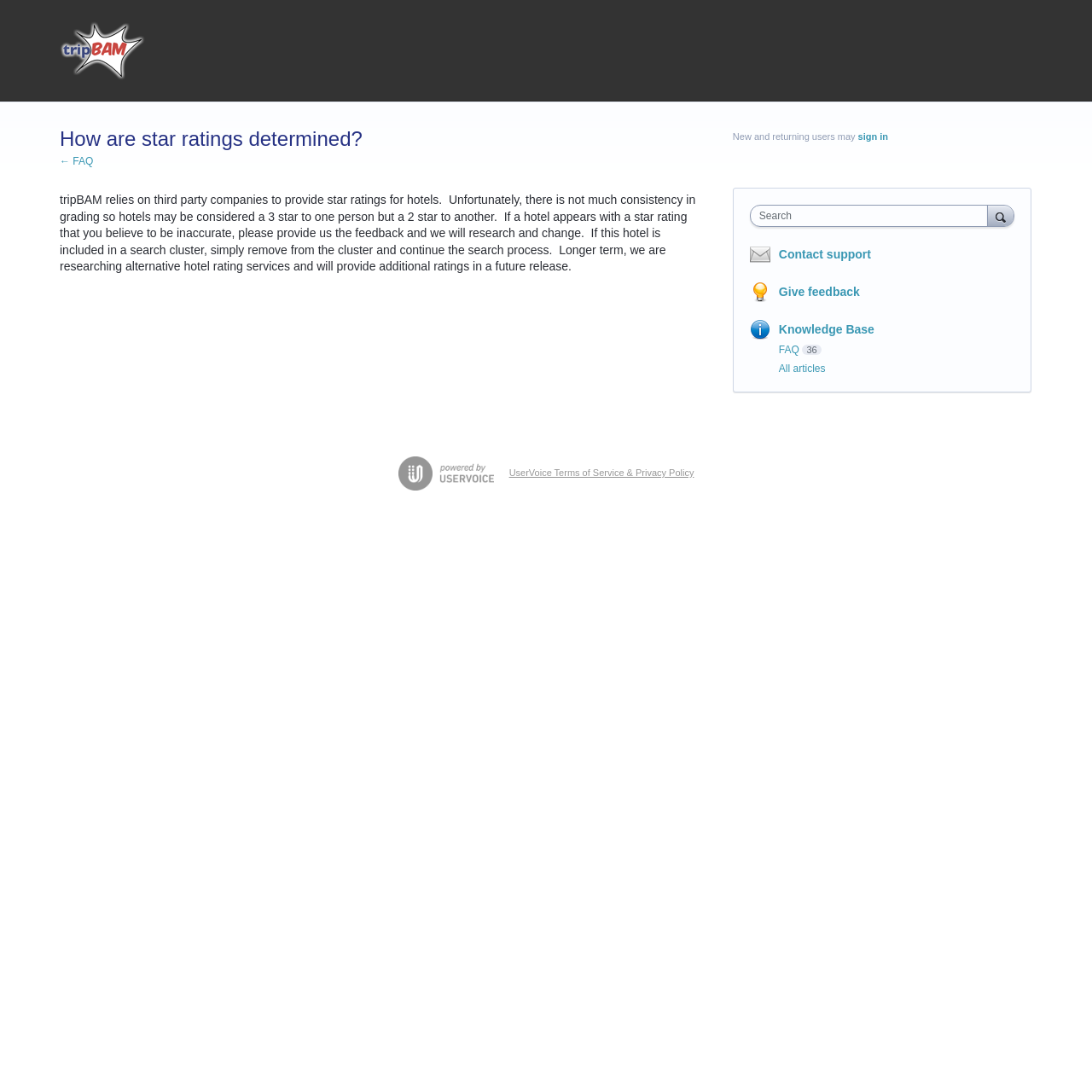Craft a detailed narrative of the webpage's structure and content.

The webpage is about customer feedback for tripBAM, specifically explaining how star ratings are determined. At the top left, there is a link to tripBAM accompanied by an image of the same name. Below this, there is an article section with a header that reads "How are star ratings determined?" followed by a link to the FAQ section. 

The main content of the article explains that tripBAM relies on third-party companies to provide star ratings for hotels, but there is no consistency in grading, and hotels may be considered differently by different people. It also mentions that users can provide feedback if they believe a hotel's star rating is inaccurate.

On the right side of the page, there is a section with a search bar and a search button. Below this, there are three sections with headings "Contact support", "Give feedback", and "Knowledge Base", each with a corresponding button or link.

Further down, there is a link to the FAQ section, followed by a text "36" and a link to "All articles". At the bottom of the page, there is a footer section with links to UserVoice Terms of Service and Privacy Policy, accompanied by an image.